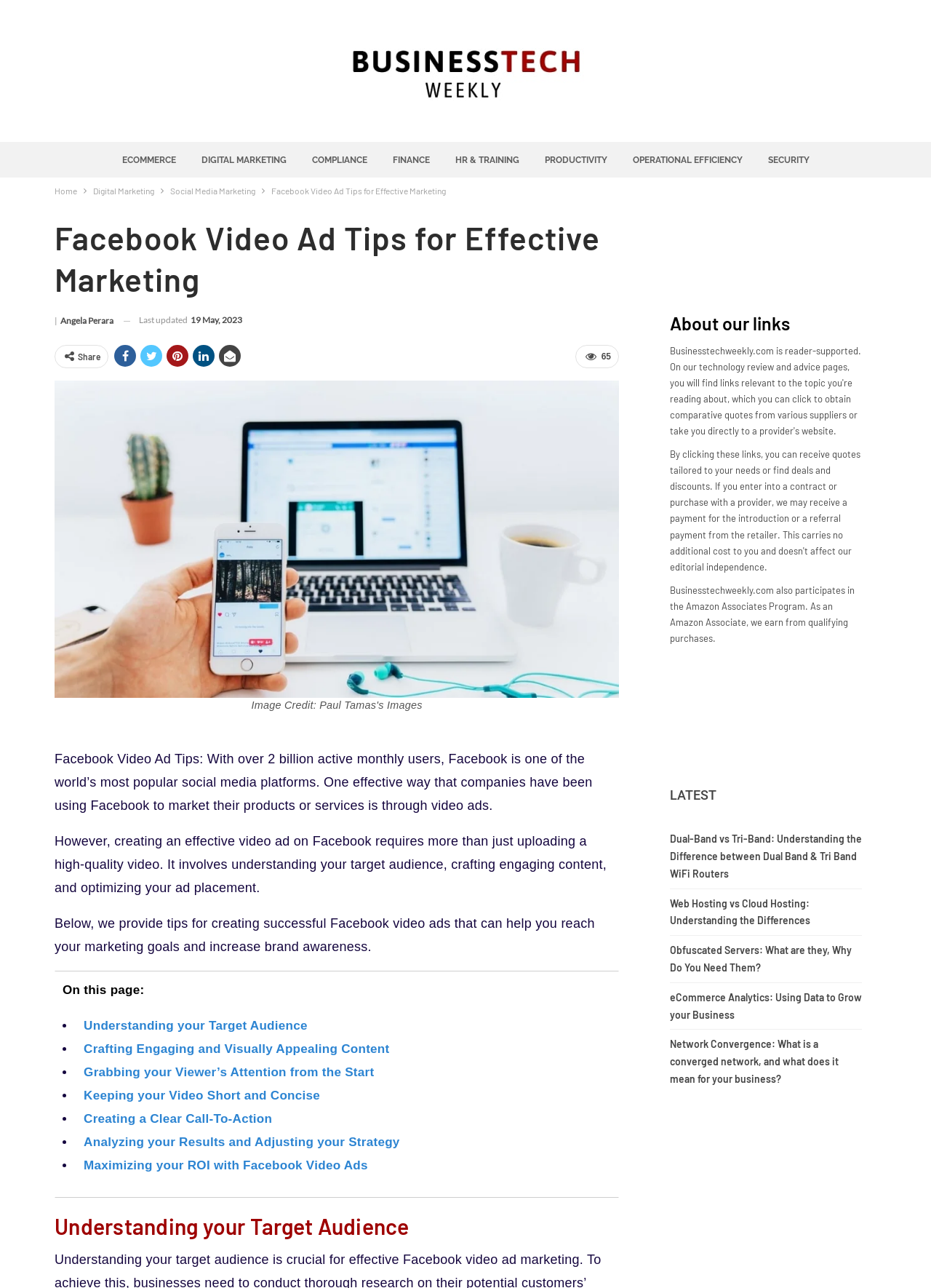From the image, can you give a detailed response to the question below:
What is the topic of the article?

I found the answer by reading the main heading of the article, which is 'Facebook Video Ad Tips for Effective Marketing'. This heading clearly indicates the topic of the article.